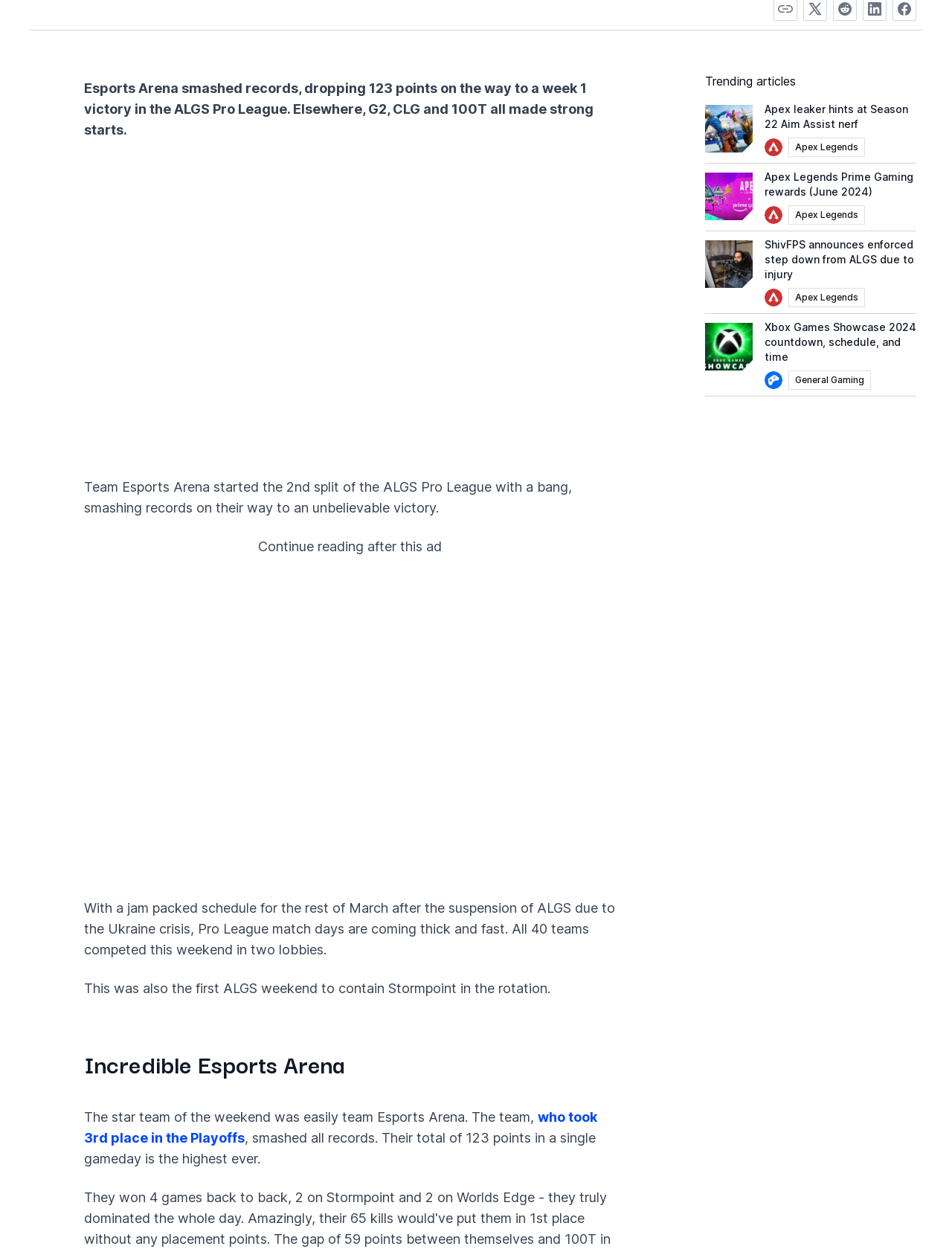How many points did Esports Arena score in a single gameday?
Please respond to the question with as much detail as possible.

According to the text 'Their total of 123 points in a single gameday is the highest ever.', Esports Arena scored 123 points in a single gameday.